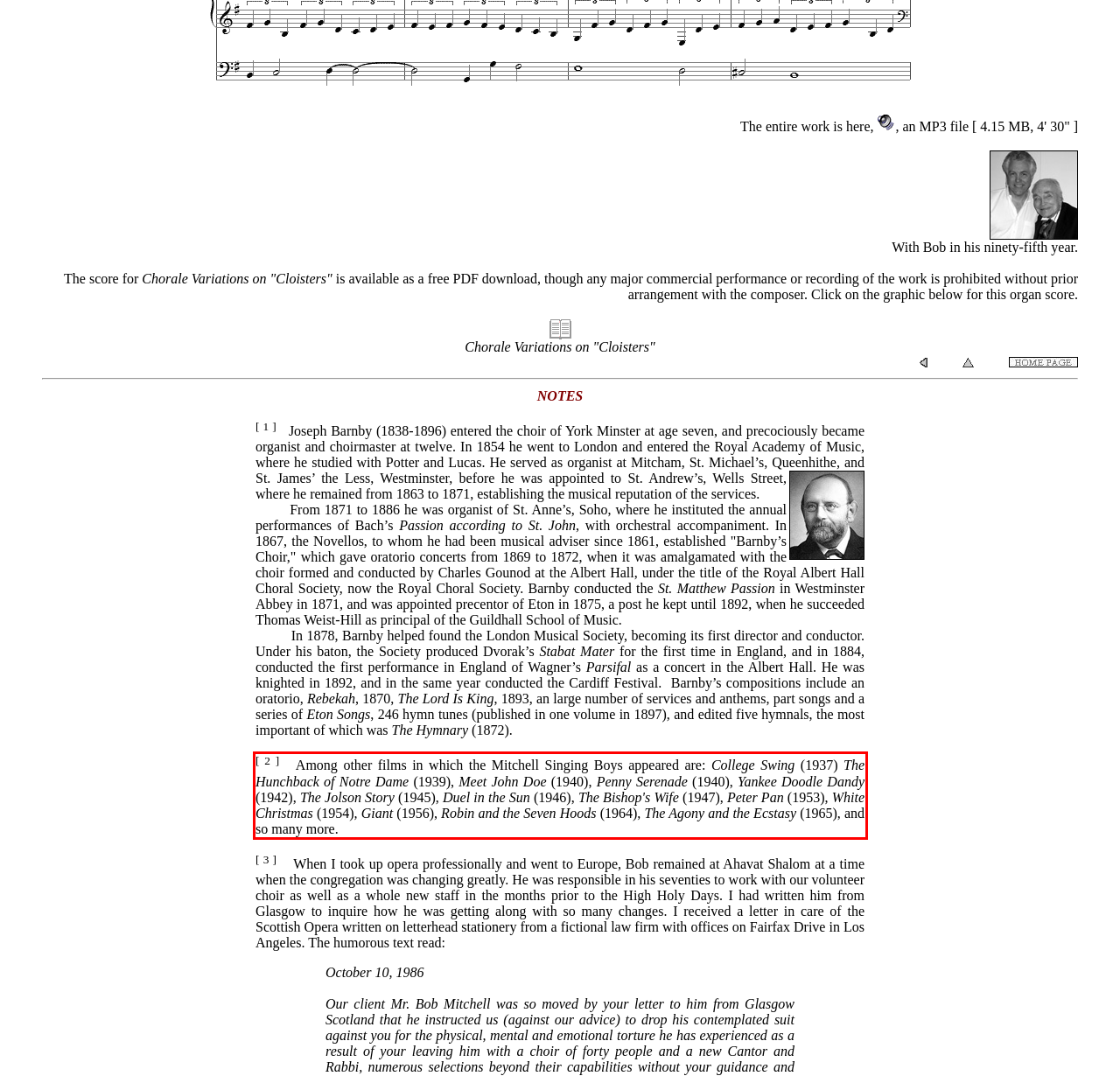You are provided with a webpage screenshot that includes a red rectangle bounding box. Extract the text content from within the bounding box using OCR.

[ 2 ] Among other films in which the Mitchell Singing Boys appeared are: College Swing (1937) The Hunchback of Notre Dame (1939), Meet John Doe (1940), Penny Serenade (1940), Yankee Doodle Dandy (1942), The Jolson Story (1945), Duel in the Sun (1946), The Bishop's Wife (1947), Peter Pan (1953), White Christmas (1954), Giant (1956), Robin and the Seven Hoods (1964), The Agony and the Ecstasy (1965), and so many more.